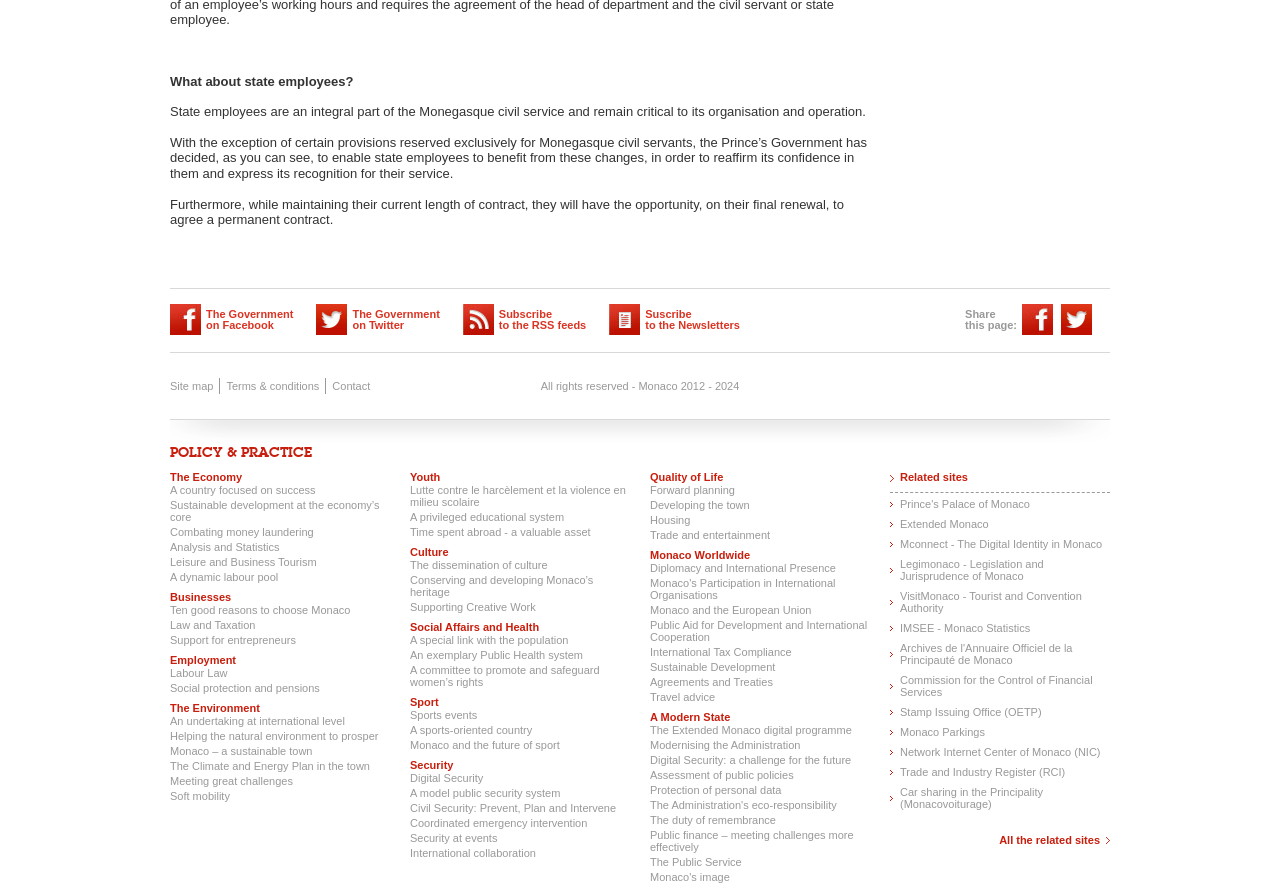Find the bounding box coordinates of the element to click in order to complete the given instruction: "Get the latest price of the dough kneading machine."

None